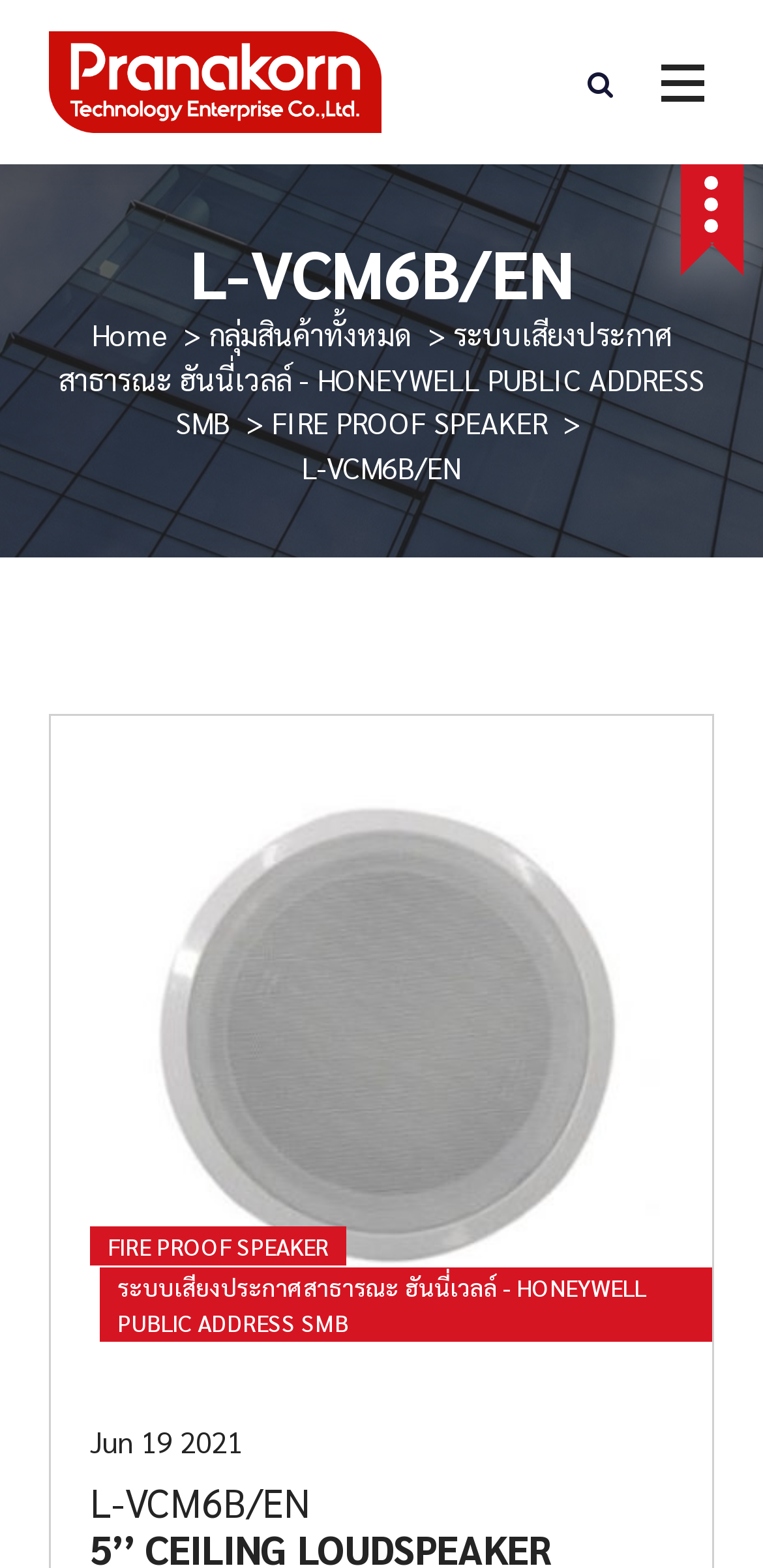Determine the bounding box coordinates of the clickable region to follow the instruction: "Go to home page".

[0.119, 0.201, 0.219, 0.225]